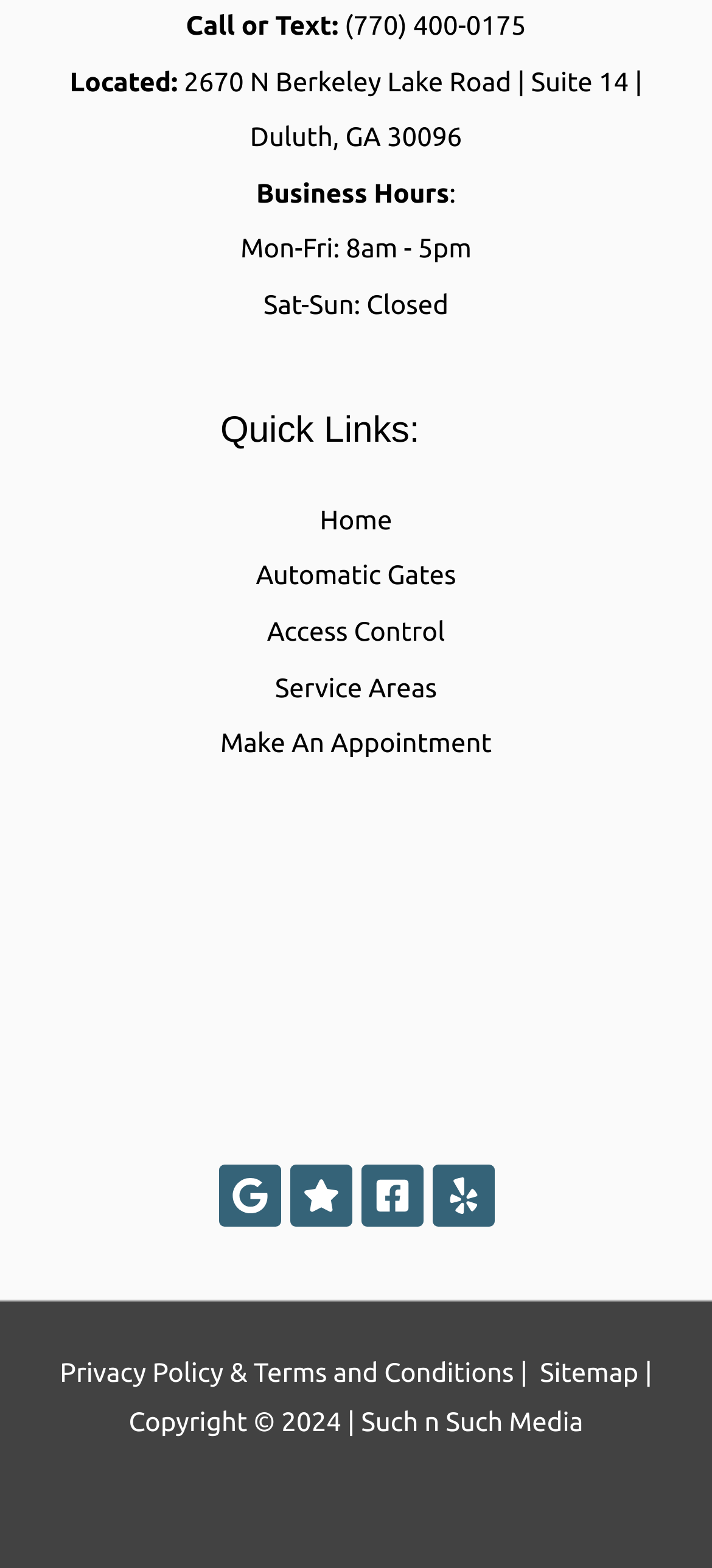Please locate the bounding box coordinates of the element that needs to be clicked to achieve the following instruction: "Visit the business location". The coordinates should be four float numbers between 0 and 1, i.e., [left, top, right, bottom].

[0.343, 0.041, 0.902, 0.097]